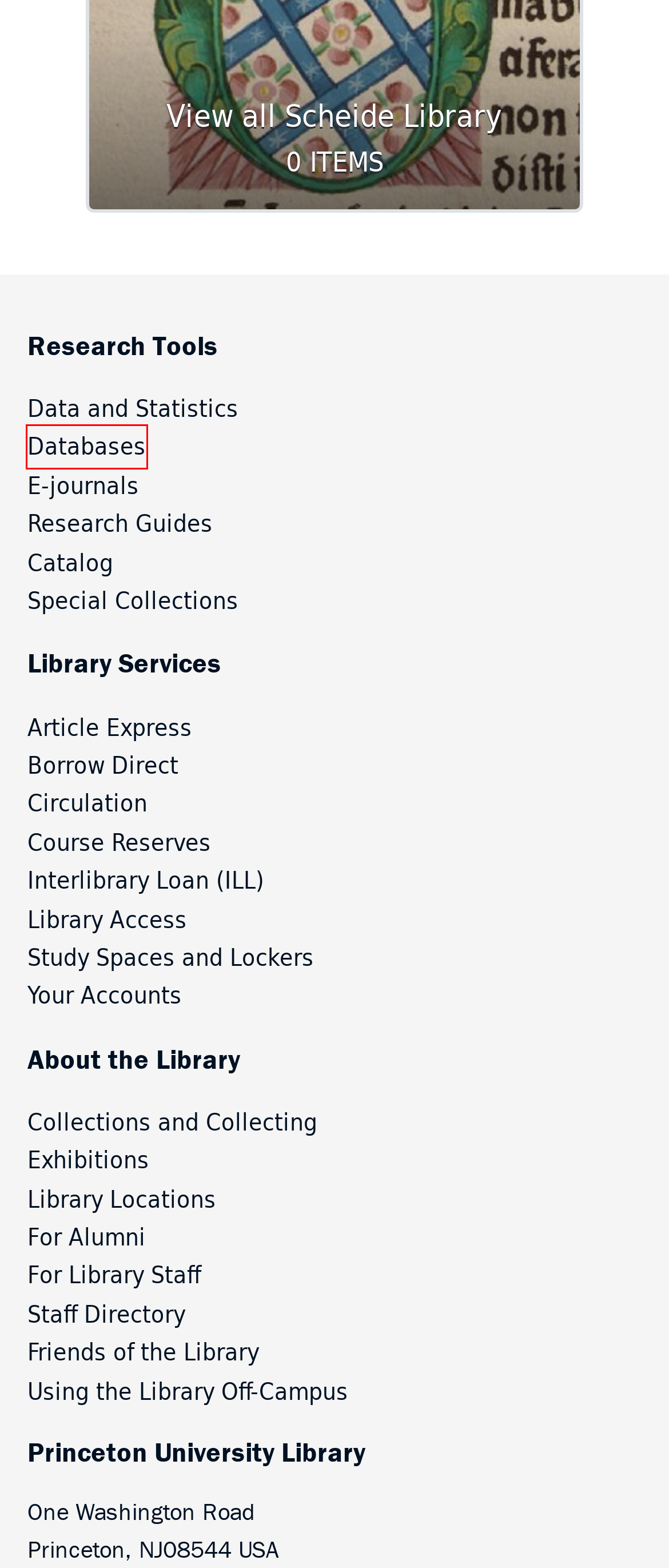Examine the screenshot of a webpage with a red bounding box around a UI element. Select the most accurate webpage description that corresponds to the new page after clicking the highlighted element. Here are the choices:
A. Access: Online / Format: Journal - Princeton University Library Catalog Search Results
B. Library Staff | Princeton University Library
C. Friends of the Princeton University Library | Princeton University Library
D. ArticleExpress | Princeton University Library
E. Using the Library Off-Campus | Princeton University Library
F. Study Spaces and Lockers | Princeton University Library
G. Campus Libraries | Princeton University Library
H. Databases

H